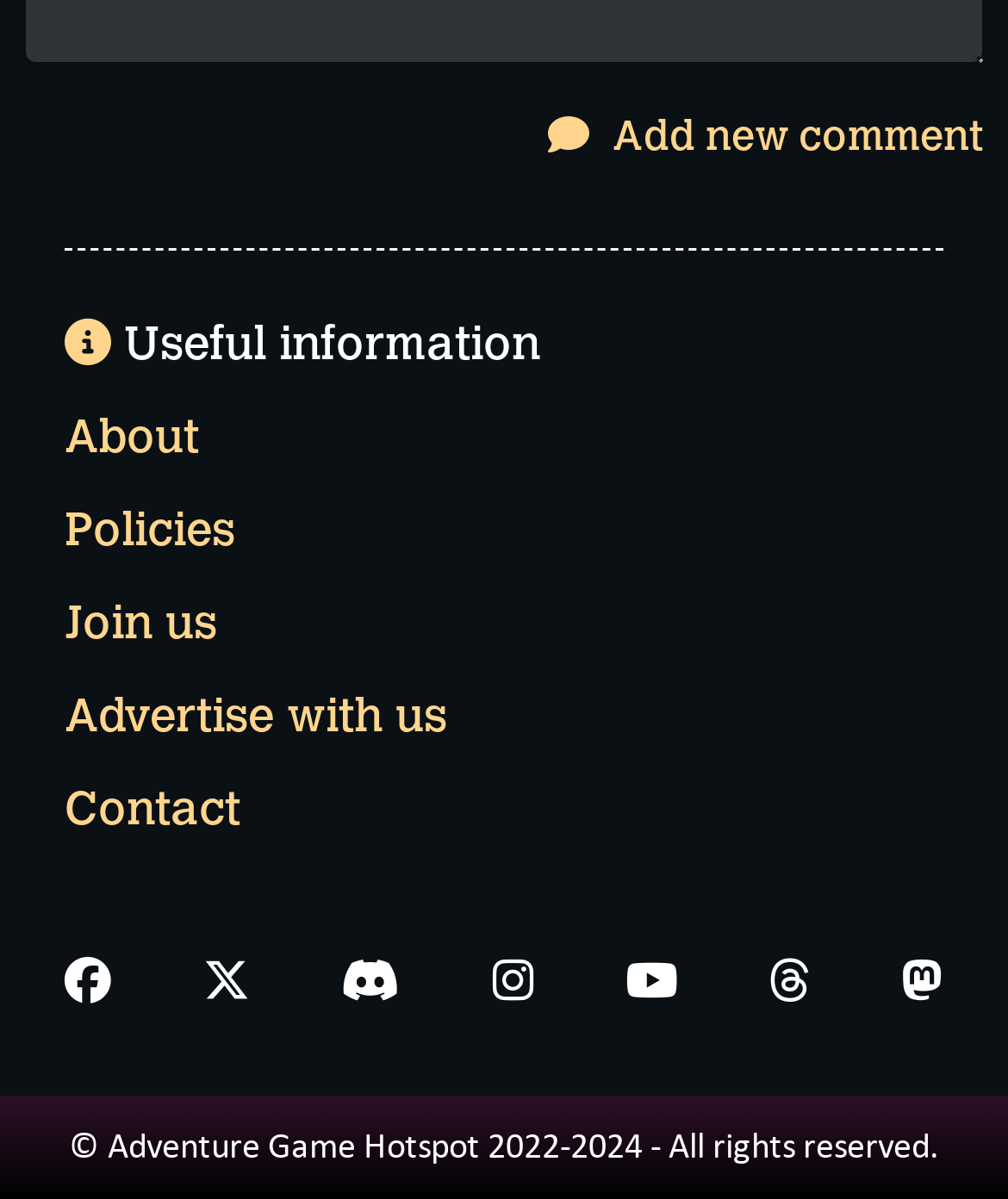Please determine the bounding box coordinates for the element that should be clicked to follow these instructions: "Follow on Facebook".

[0.064, 0.796, 0.11, 0.843]